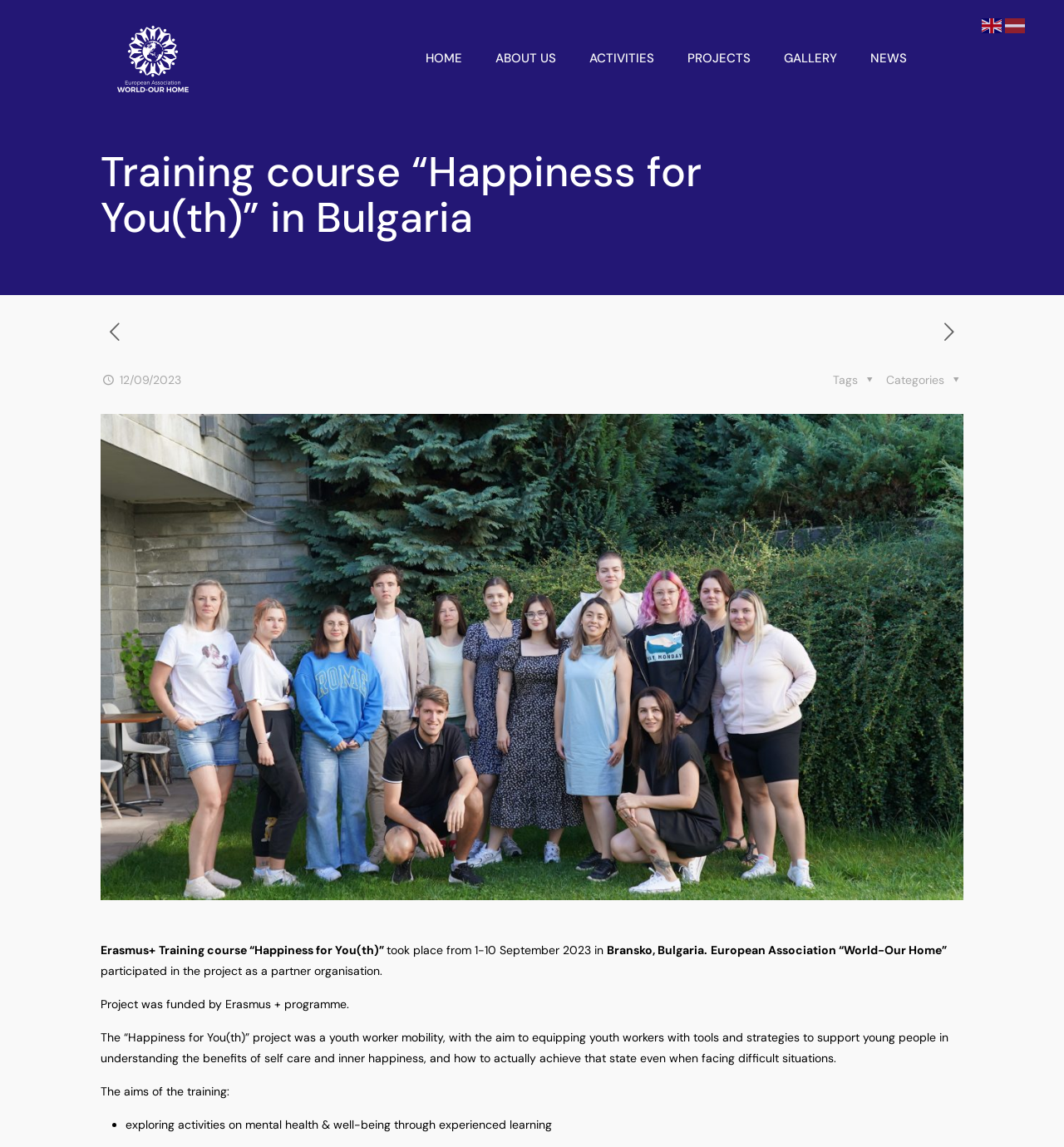Given the element description HOME, specify the bounding box coordinates of the corresponding UI element in the format (top-left x, top-left y, bottom-right x, bottom-right y). All values must be between 0 and 1.

[0.384, 0.0, 0.45, 0.101]